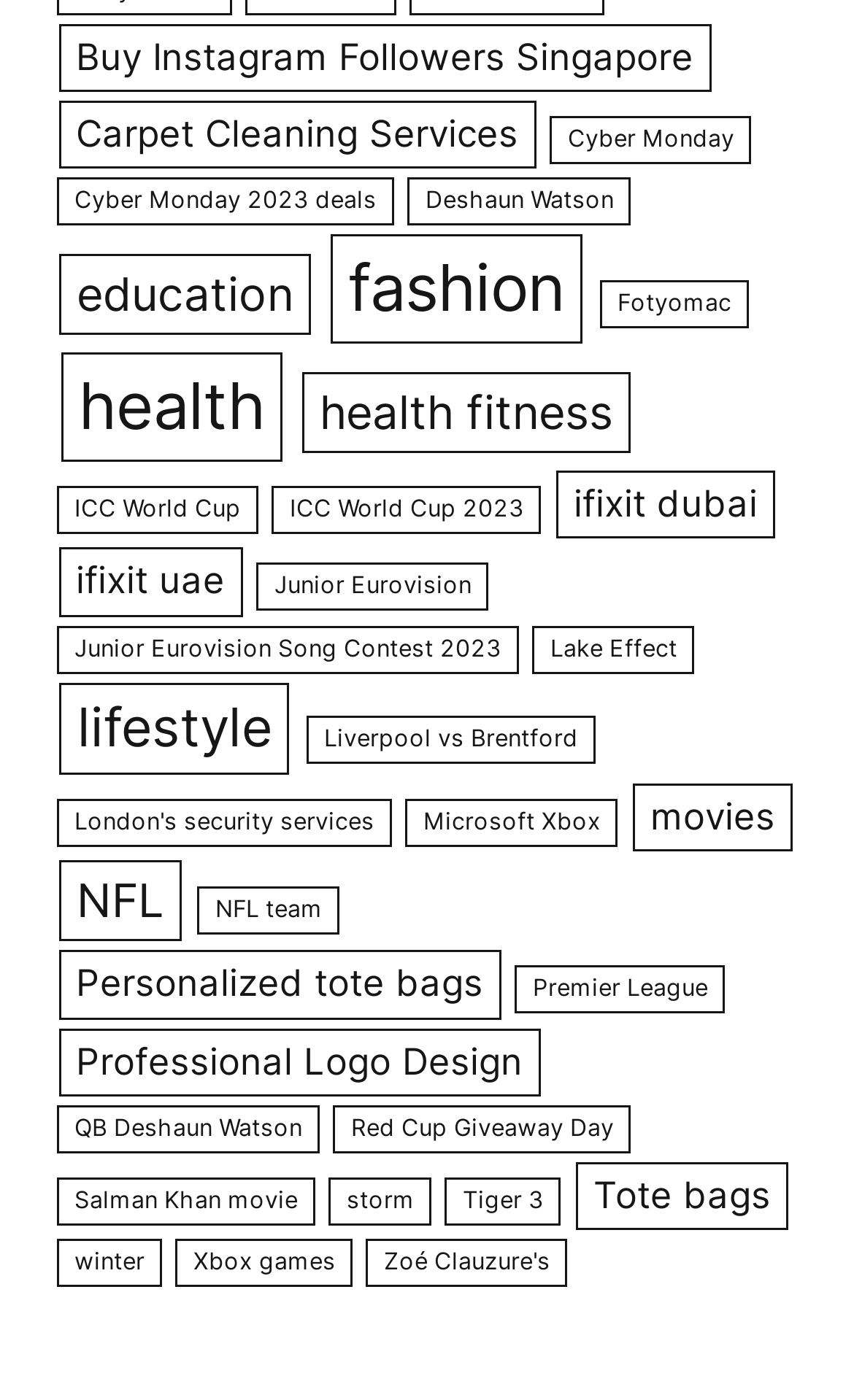Pinpoint the bounding box coordinates of the area that should be clicked to complete the following instruction: "Explore 'health fitness'". The coordinates must be given as four float numbers between 0 and 1, i.e., [left, top, right, bottom].

[0.354, 0.266, 0.738, 0.324]